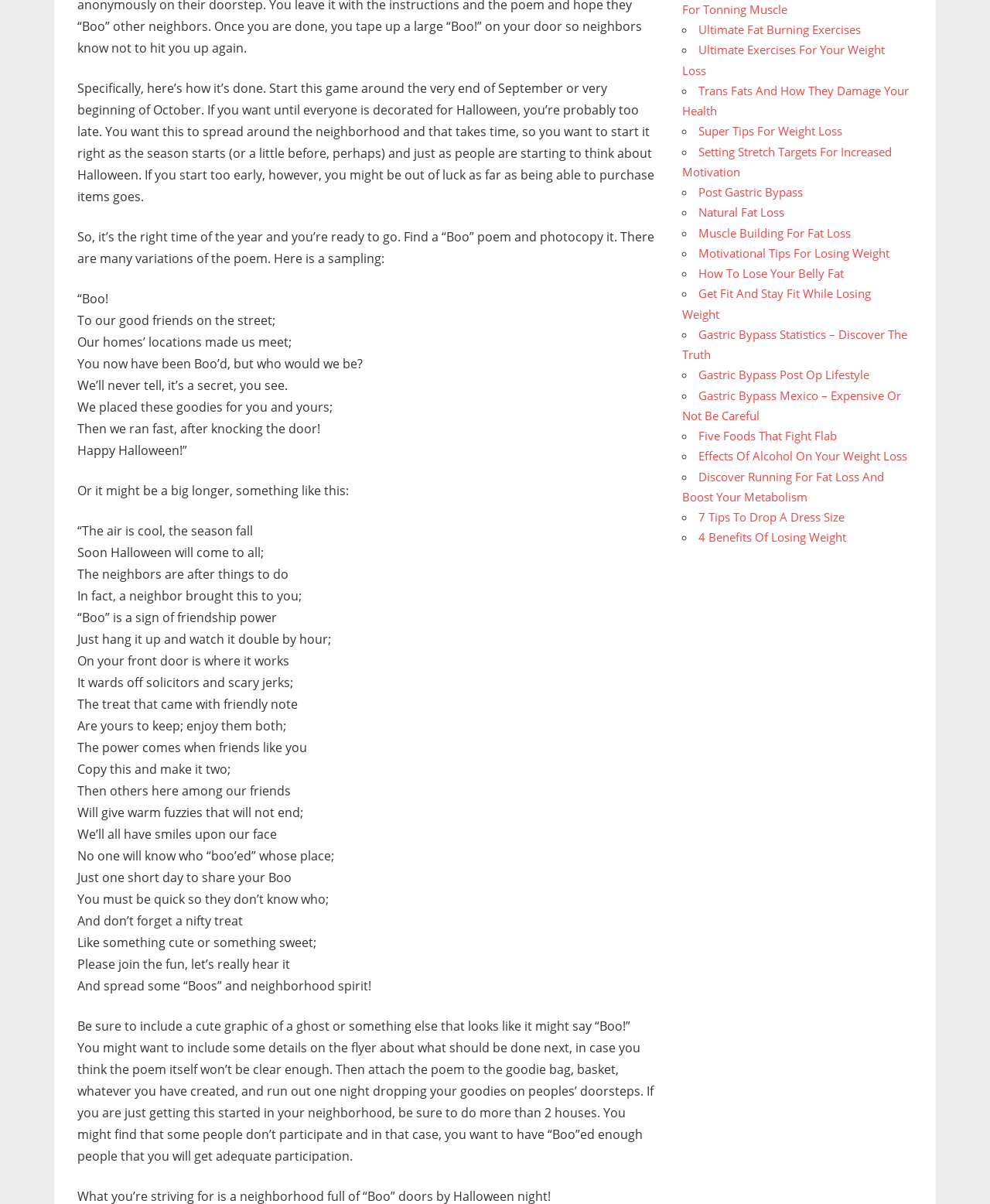Extract the bounding box for the UI element that matches this description: "4 Benefits Of Losing Weight".

[0.706, 0.44, 0.855, 0.453]